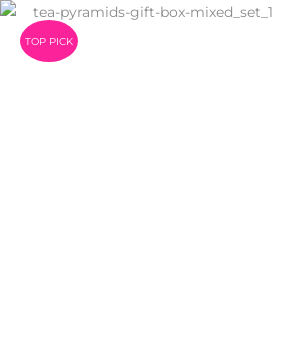Explain the image with as much detail as possible.

The image showcases a beautifully arranged "Tea Pyramid Gift Box," featuring an assortment of different teas presented in pyramid-shaped sachets for an optimal brewing experience. Emphasizing its quality and desirability, a vibrant pink badge labeled "TOP PICK" is prominently displayed on the image, indicating that this product is highly recommended. The design is visually appealing, inviting tea enthusiasts to explore the unique flavors contained within the gift box. Perfect for gifting or personal enjoyment, this mixed set promises an enriching tea experience for all occasions.